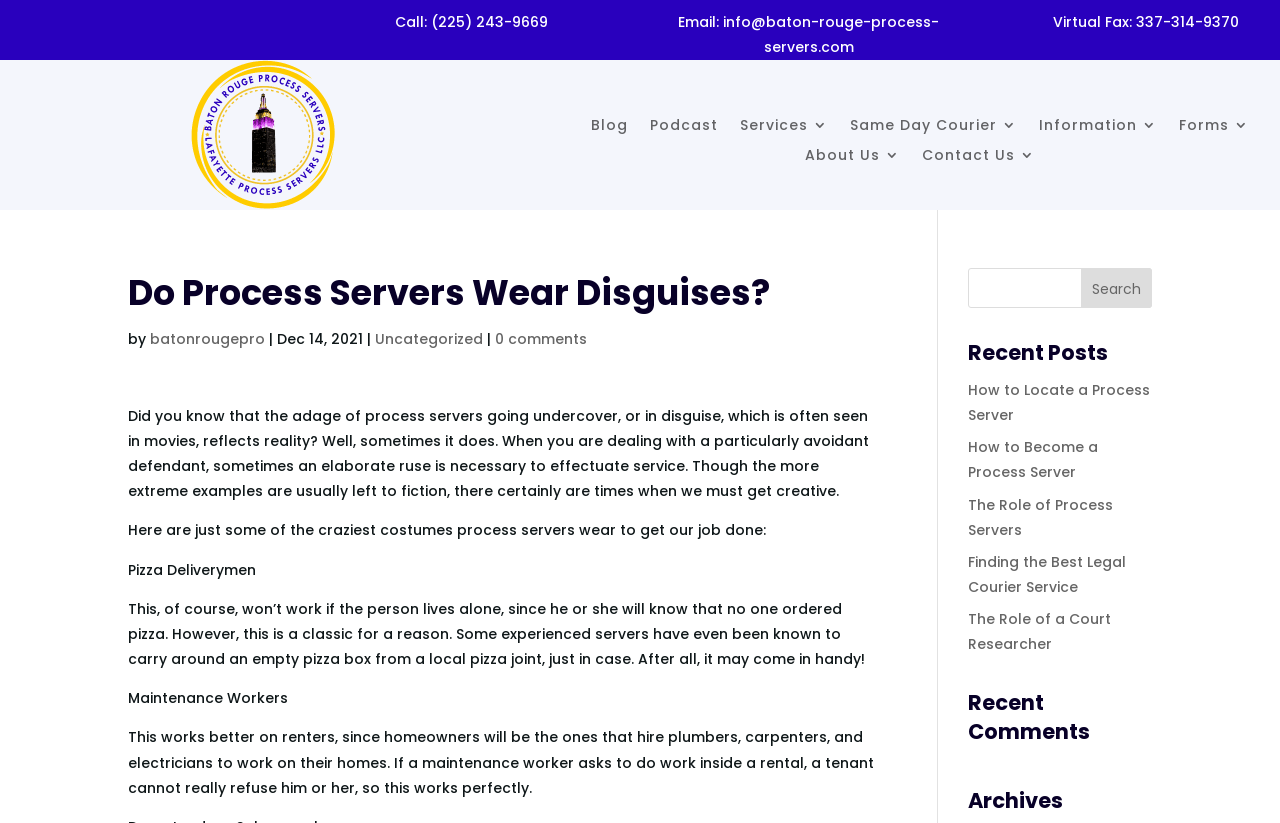Identify and provide the text content of the webpage's primary headline.

Do Process Servers Wear Disguises?